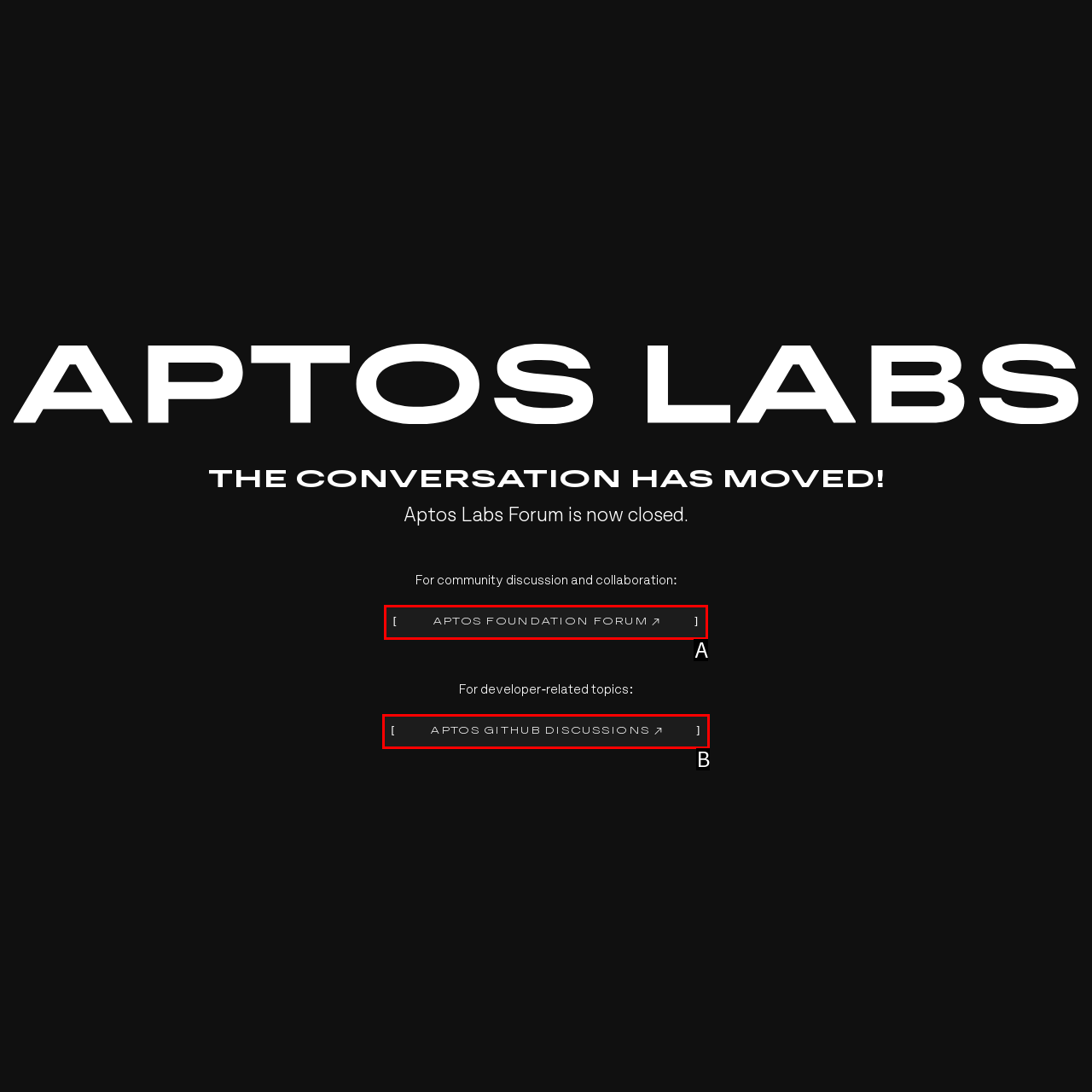Using the description: [Aptos Github Discussions ], find the corresponding HTML element. Provide the letter of the matching option directly.

B